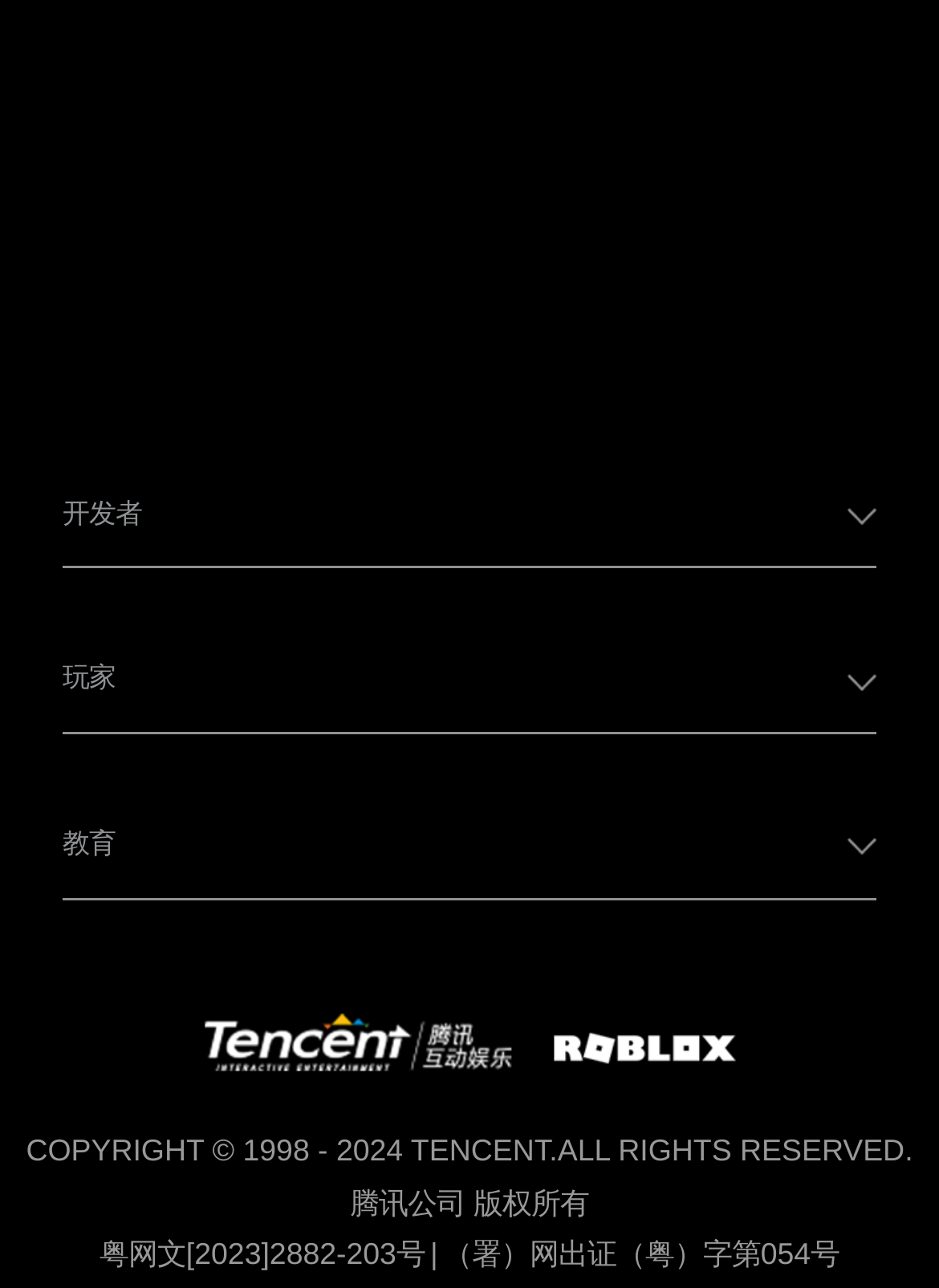Respond to the question with just a single word or phrase: 
How many links are there at the bottom of the webpage?

4